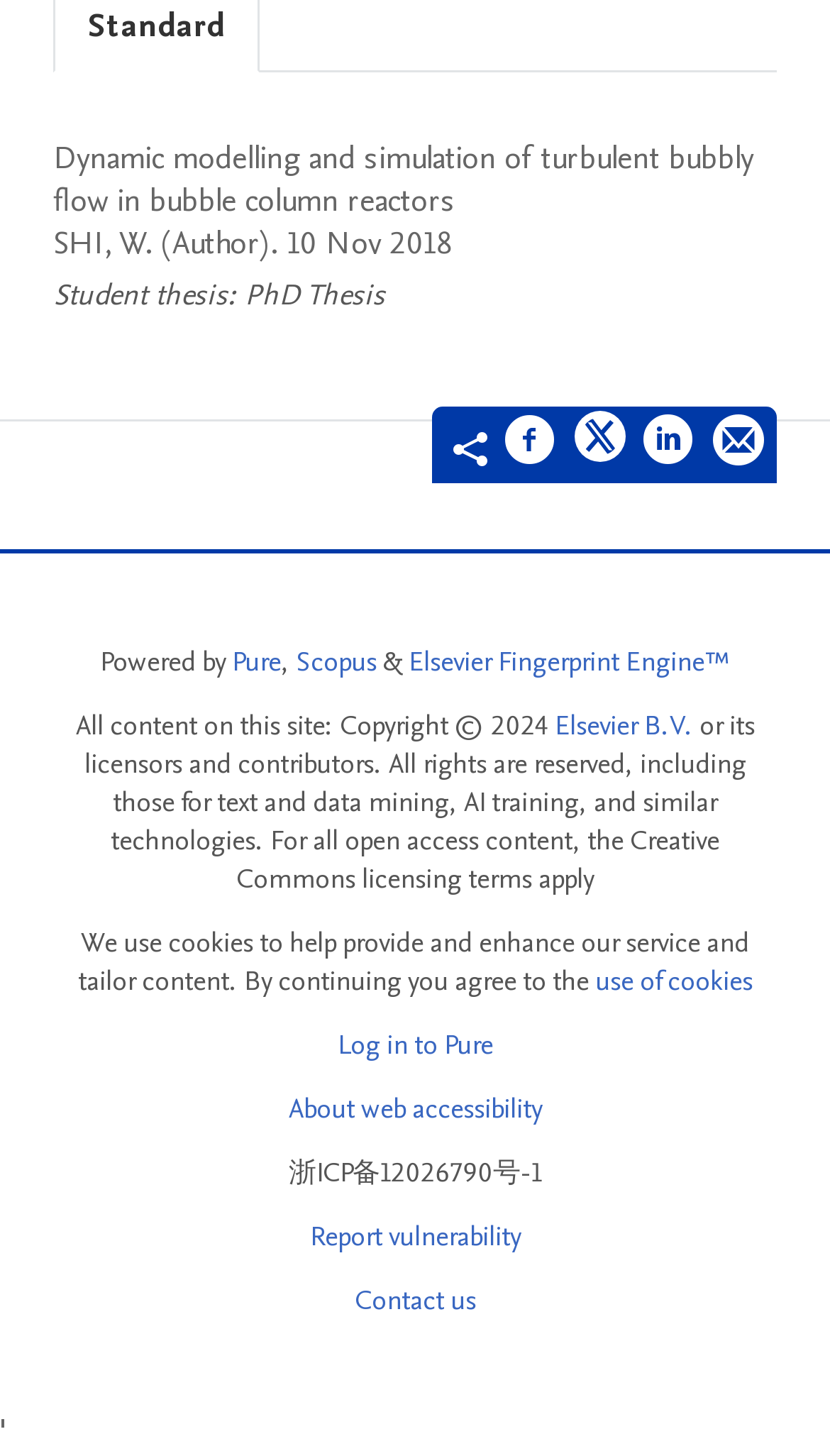Who is the author of the research?
Refer to the image and provide a detailed answer to the question.

The author of the research is obtained from the StaticText element with the text 'SHI, W. (Author).' which is a child element of the tabpanel with the text 'Standard'.